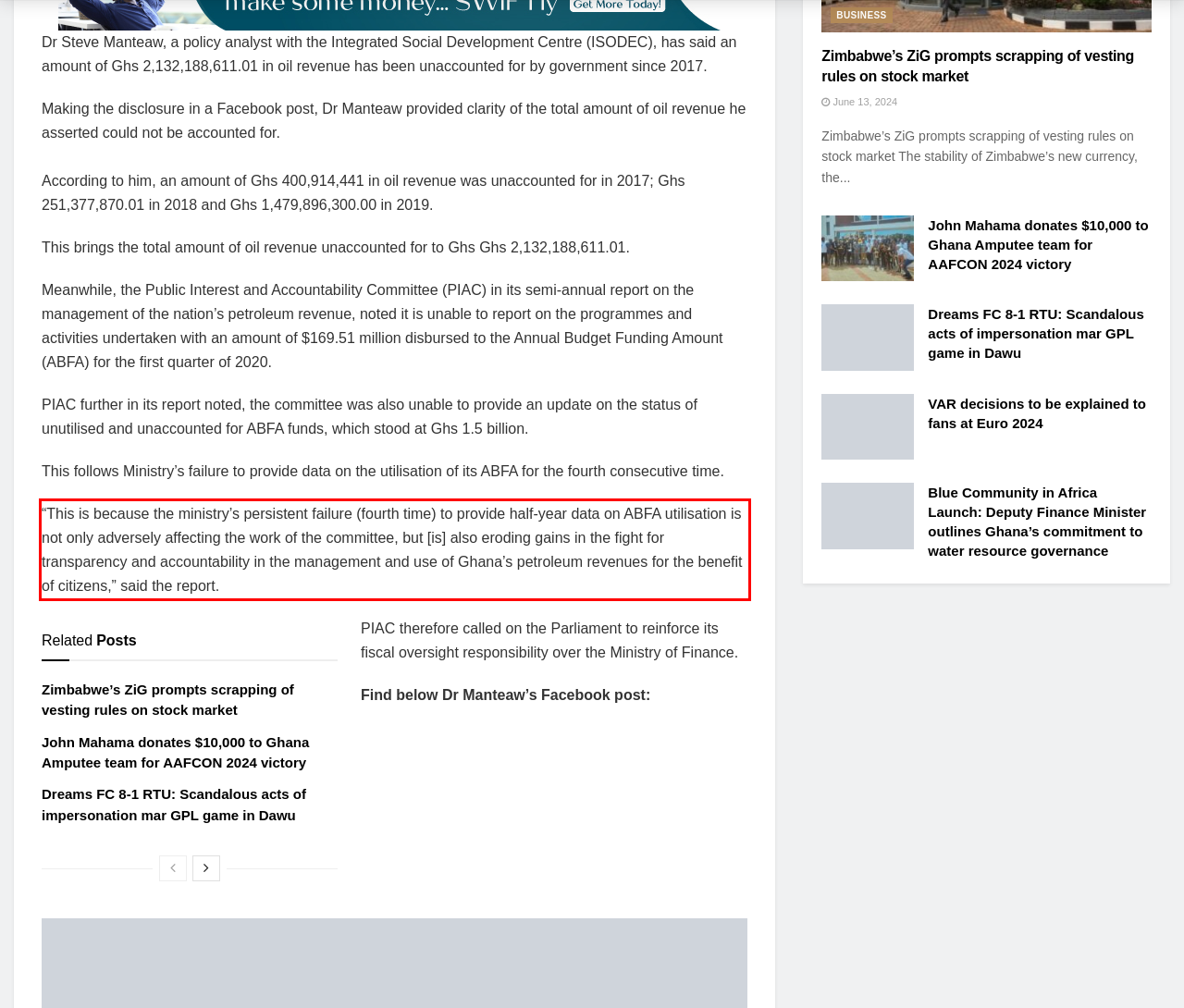Within the screenshot of a webpage, identify the red bounding box and perform OCR to capture the text content it contains.

“This is because the ministry’s persistent failure (fourth time) to provide half-year data on ABFA utilisation is not only adversely affecting the work of the committee, but [is] also eroding gains in the fight for transparency and accountability in the management and use of Ghana’s petroleum revenues for the benefit of citizens,” said the report.